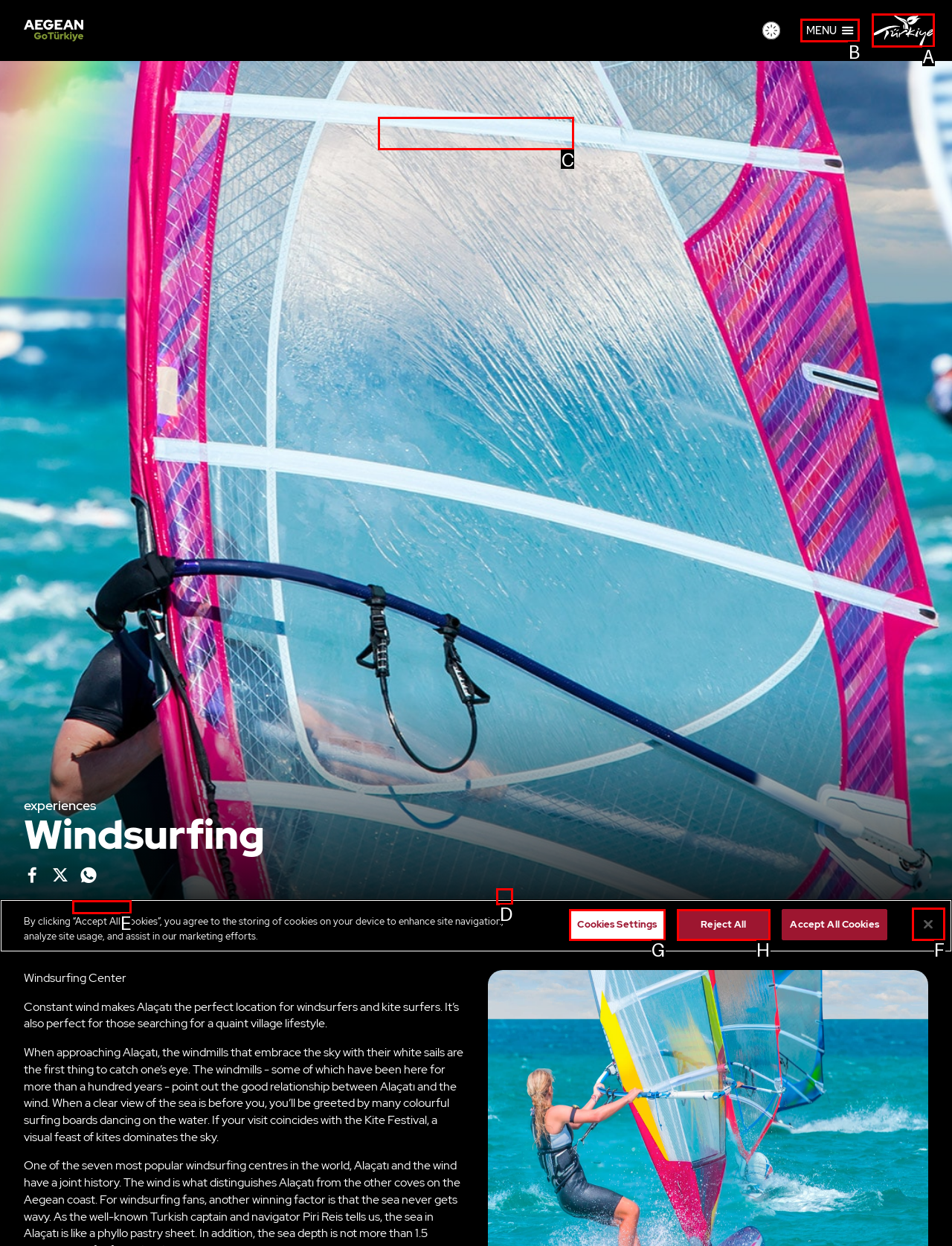Identify the letter of the UI element needed to carry out the task: Open the MENU
Reply with the letter of the chosen option.

B